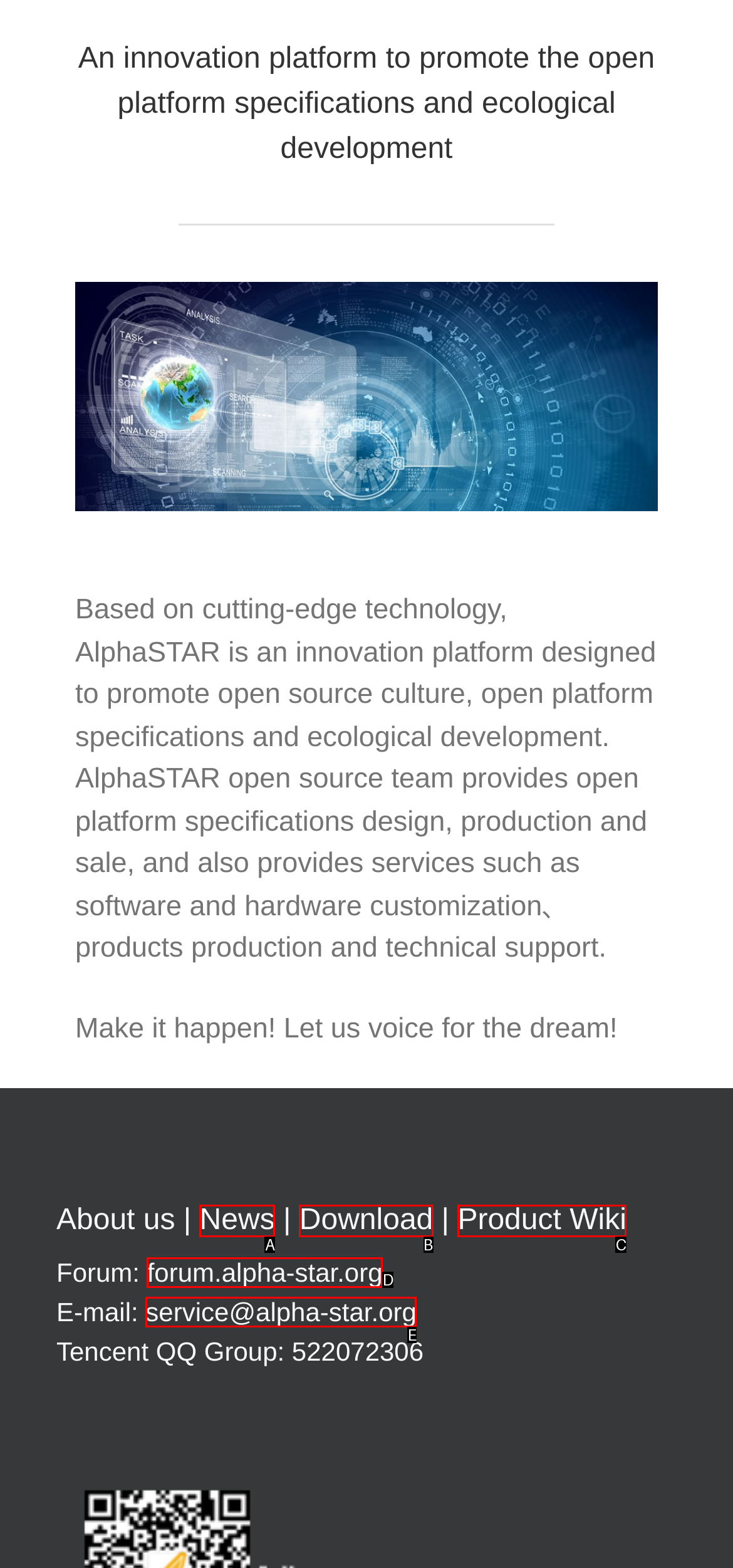Pick the option that best fits the description: service@alpha-star.org. Reply with the letter of the matching option directly.

E